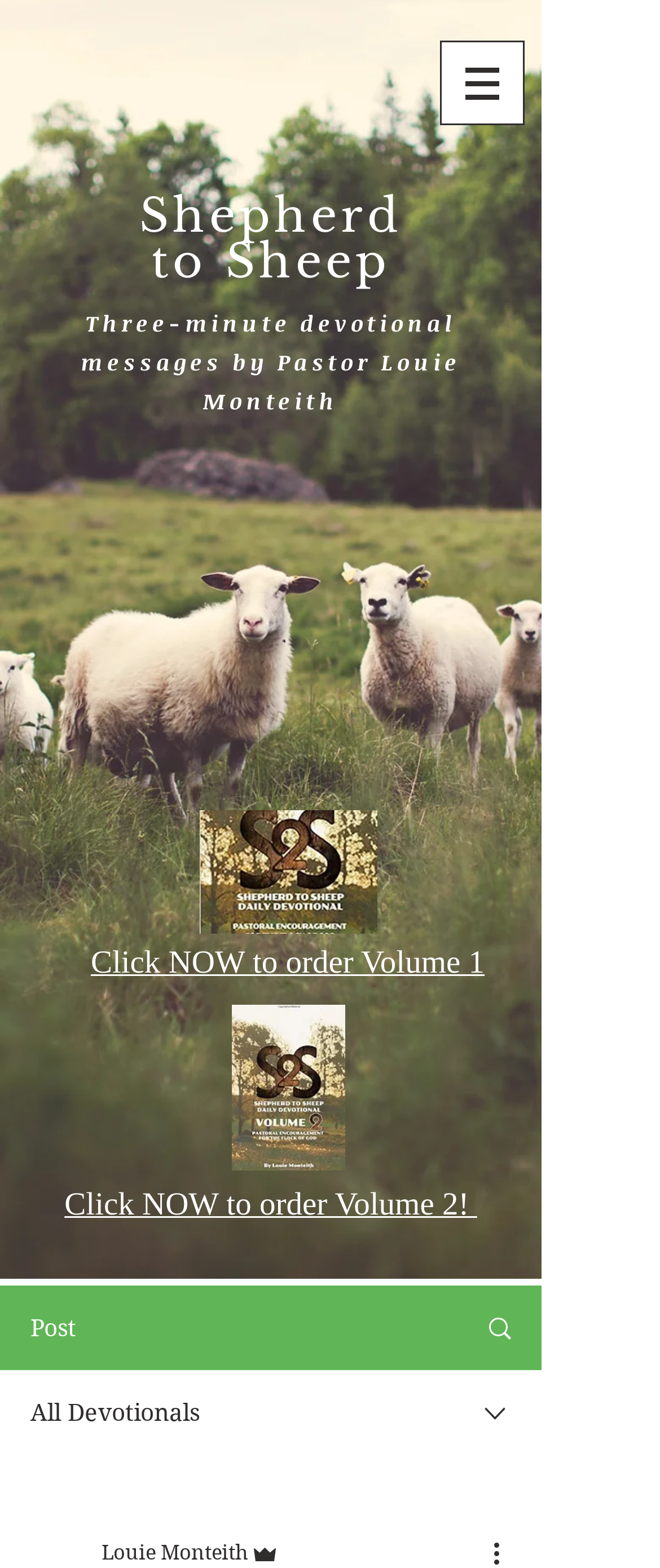What is the purpose of the iframe?
Answer the question with just one word or phrase using the image.

Site Search